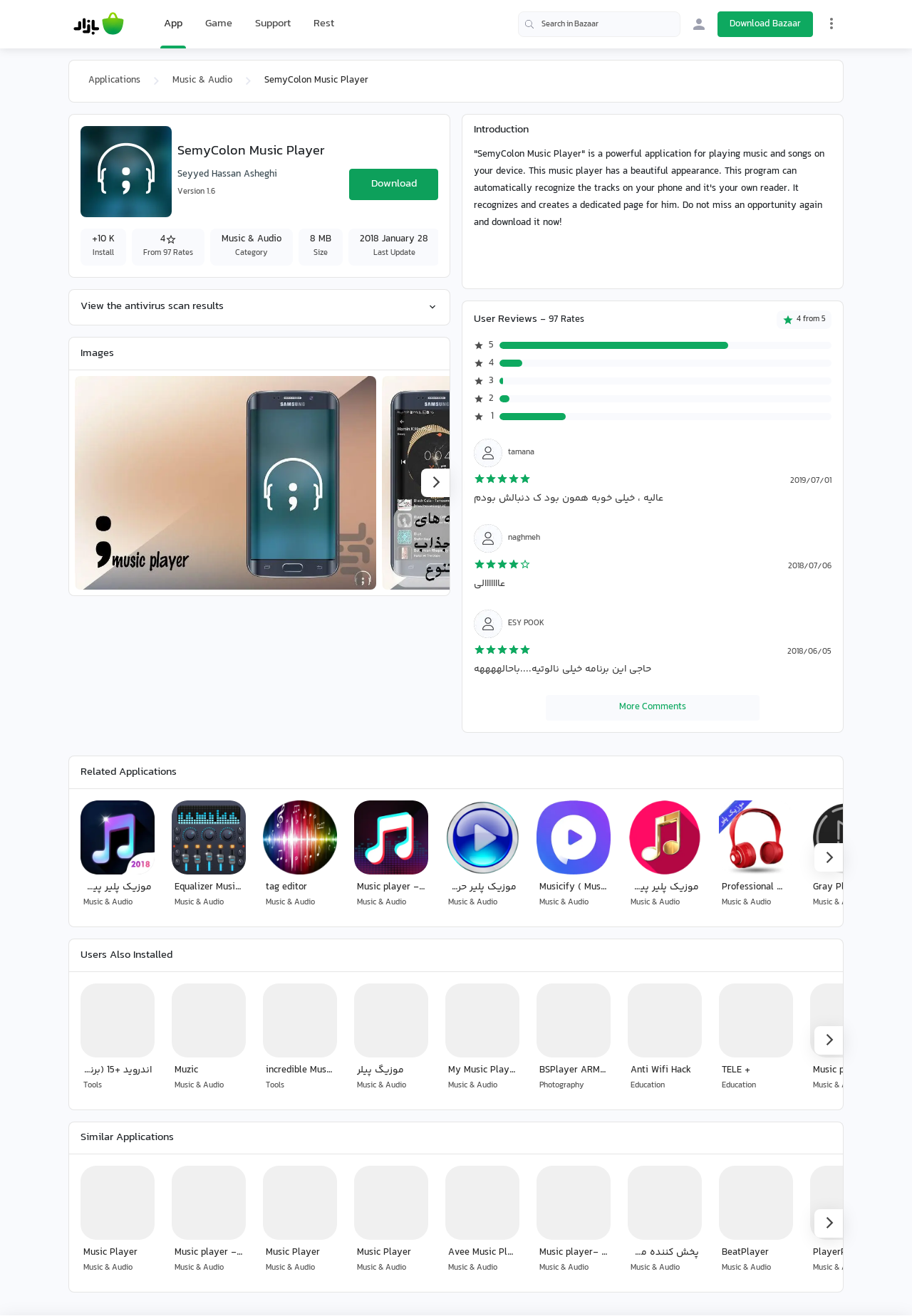Provide the bounding box coordinates for the UI element that is described by this text: "Music Player Music & Audio". The coordinates should be in the form of four float numbers between 0 and 1: [left, top, right, bottom].

[0.382, 0.882, 0.476, 0.977]